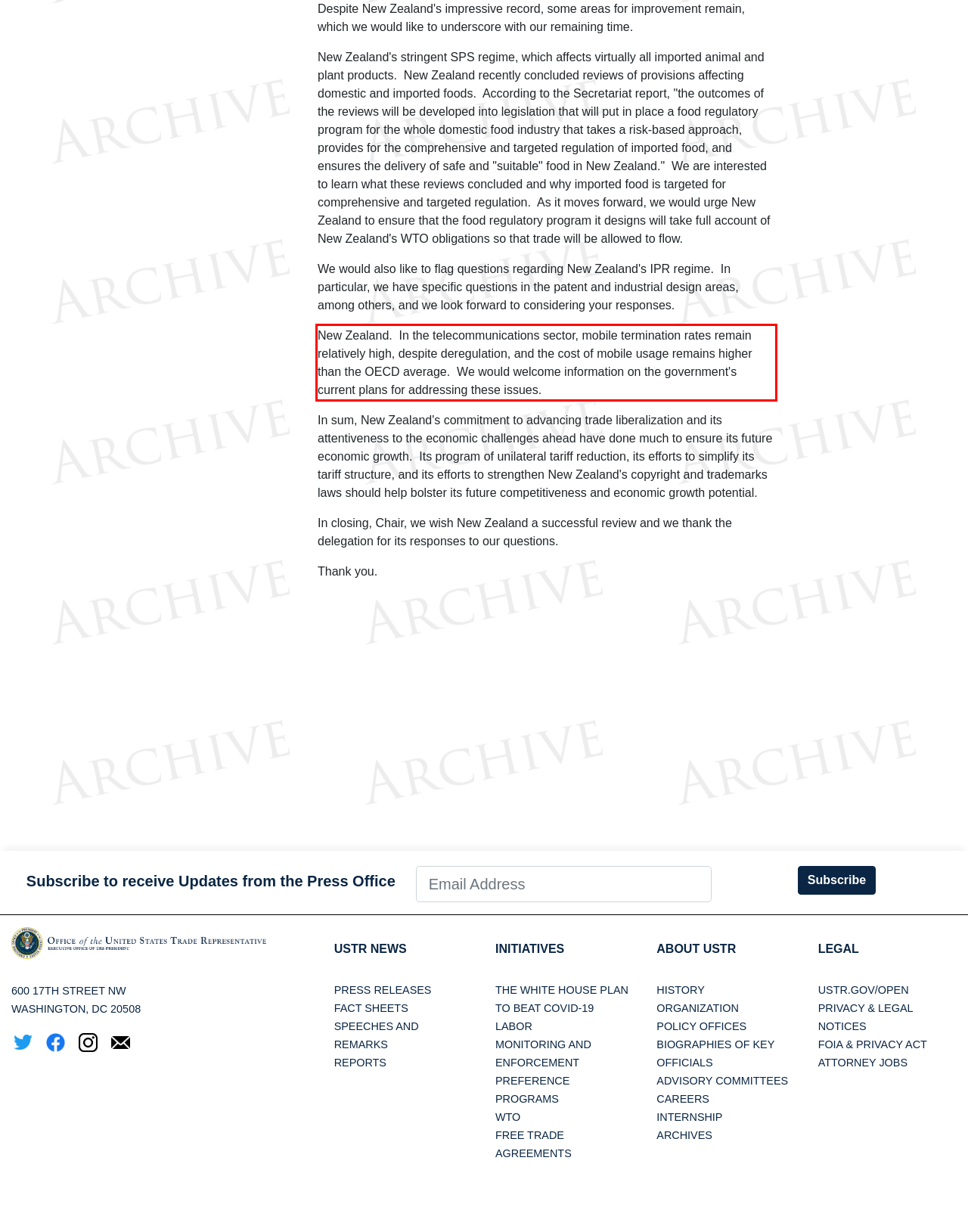Your task is to recognize and extract the text content from the UI element enclosed in the red bounding box on the webpage screenshot.

New Zealand. In the telecommunications sector, mobile termination rates remain relatively high, despite deregulation, and the cost of mobile usage remains higher than the OECD average. We would welcome information on the government's current plans for addressing these issues.